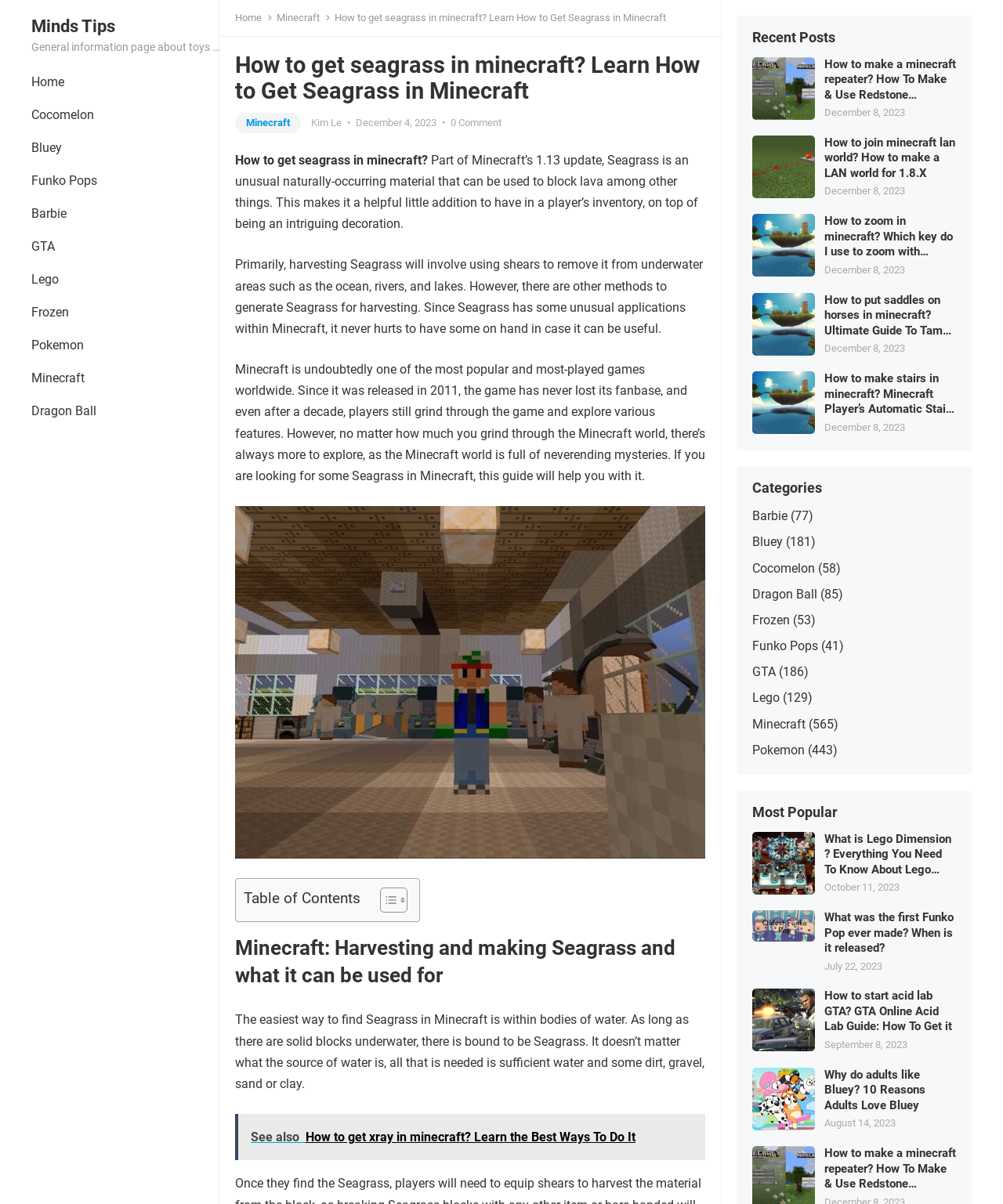Provide a thorough and detailed response to the question by examining the image: 
What is the date of the latest article?

The date of the latest article can be determined by looking at the date listed next to each recent post, which are all 'December 8, 2023'.